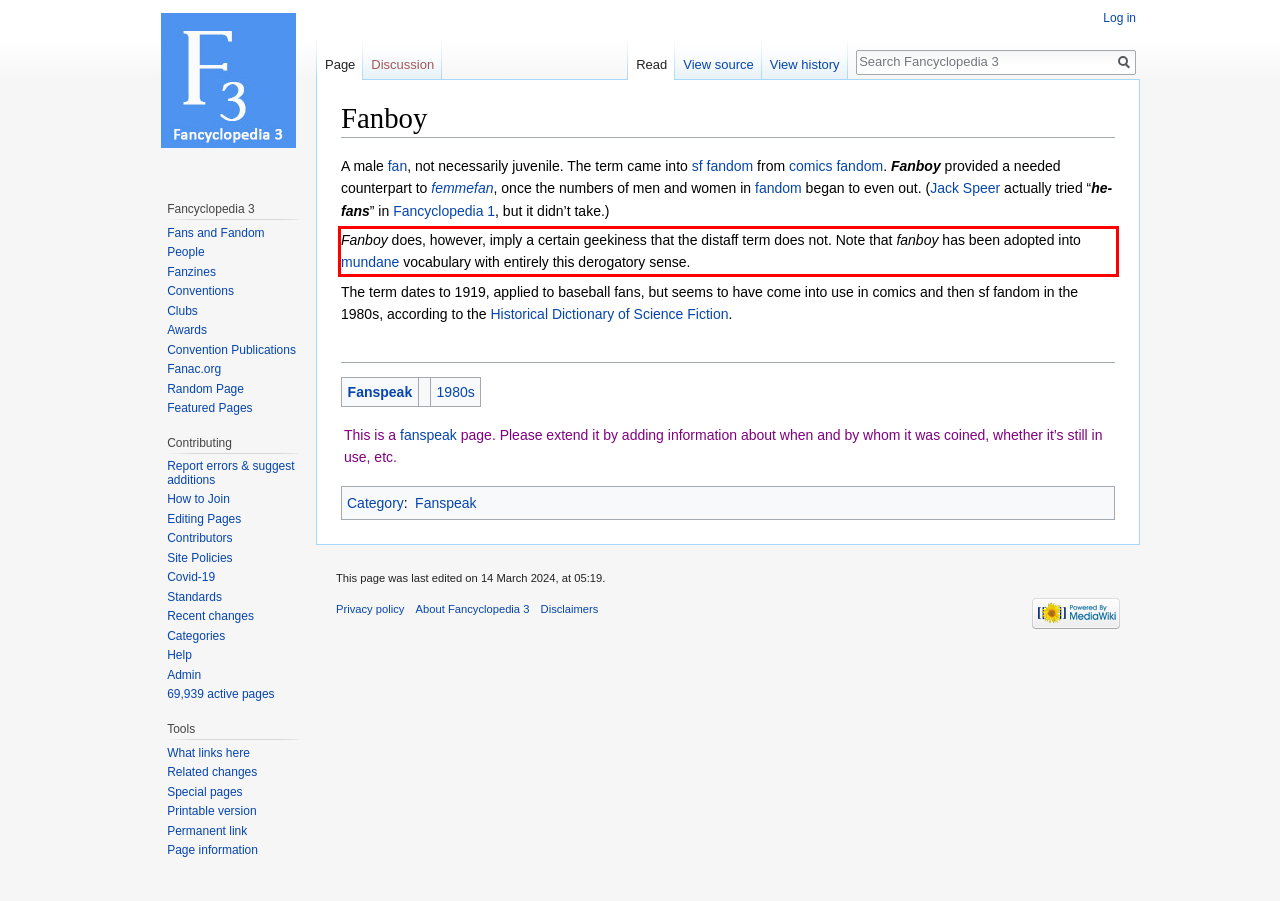Analyze the red bounding box in the provided webpage screenshot and generate the text content contained within.

Fanboy does, however, imply a certain geekiness that the distaff term does not. Note that fanboy has been adopted into mundane vocabulary with entirely this derogatory sense.